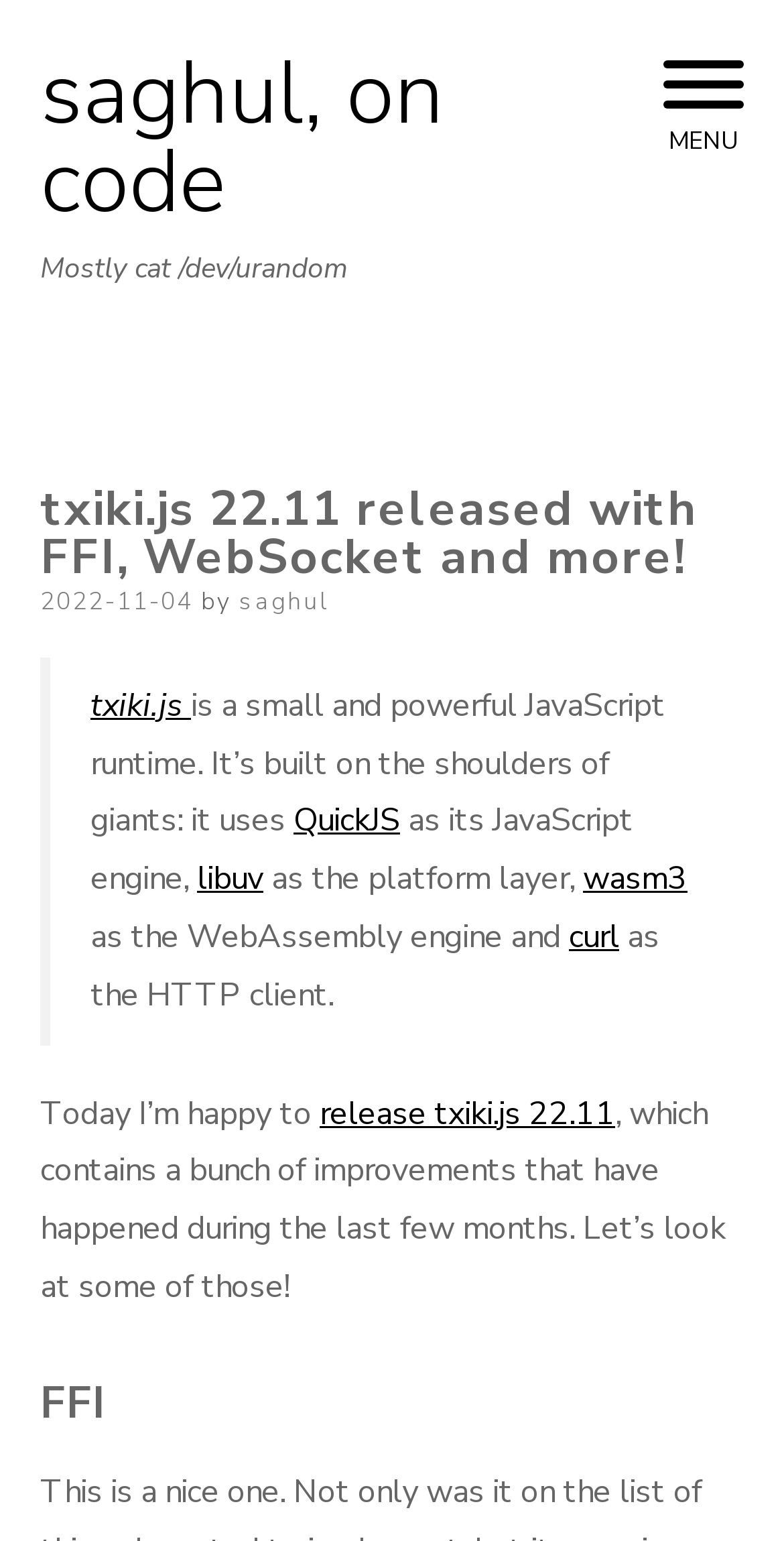Extract the primary headline from the webpage and present its text.

txiki.js 22.11 released with FFI, WebSocket and more!